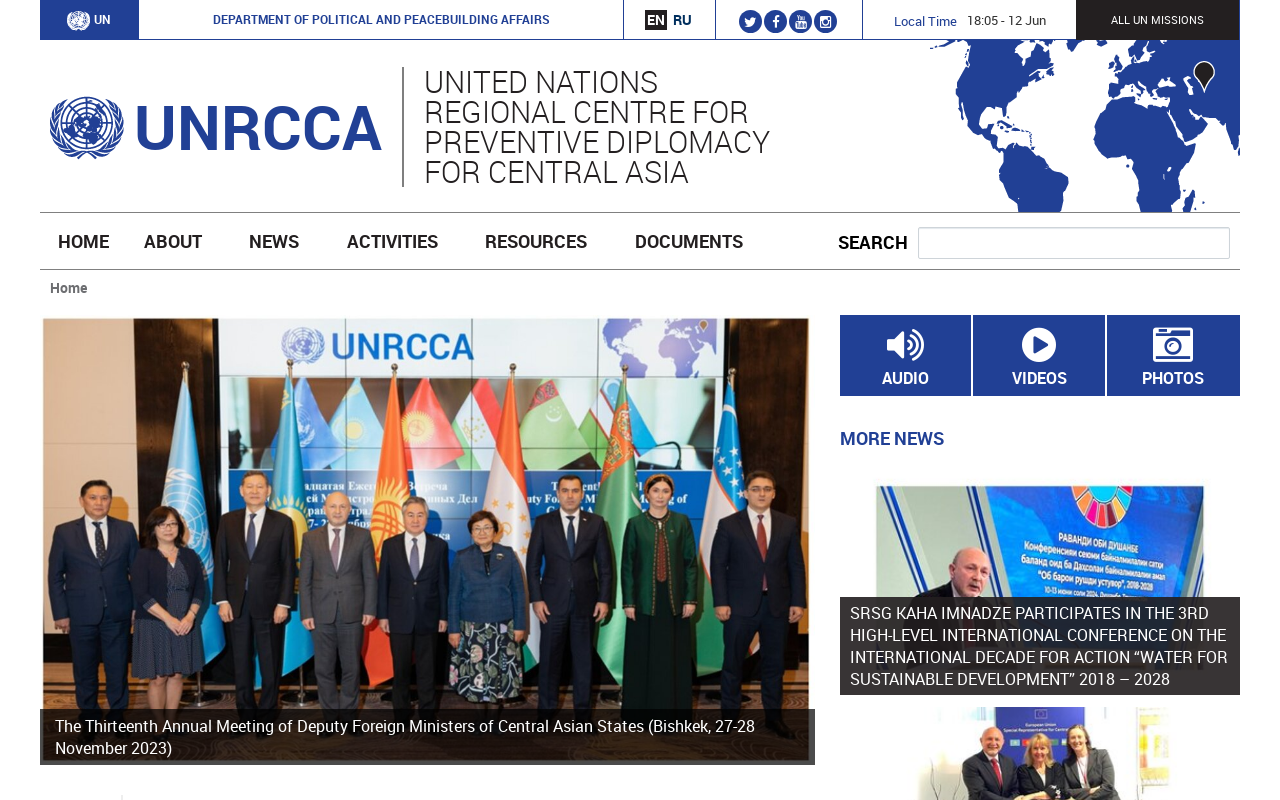Predict the bounding box for the UI component with the following description: "Ru".

[0.524, 0.011, 0.542, 0.039]